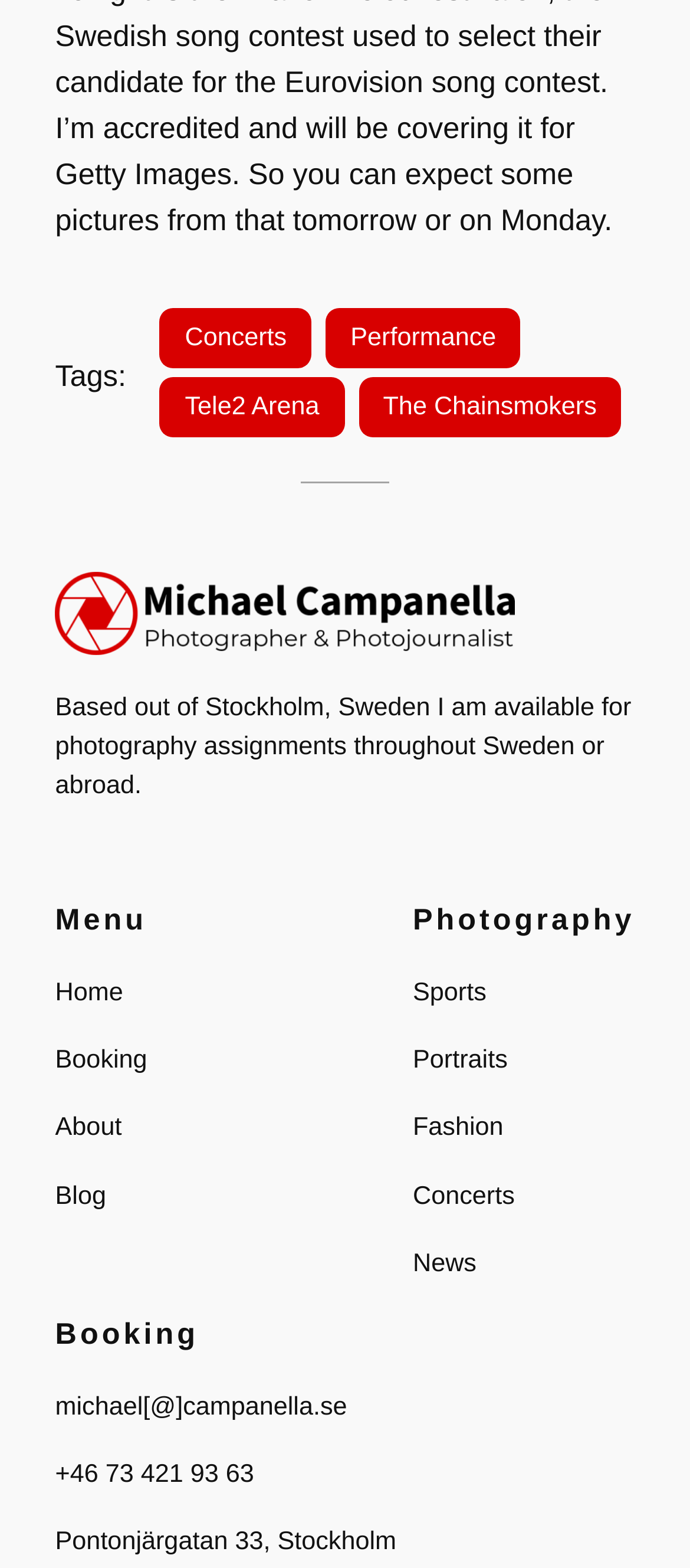What is the location of the photographer?
Examine the image closely and answer the question with as much detail as possible.

I found the location of the photographer by looking at the text 'Based out of Stockholm, Sweden' which is located below the photographer's name.